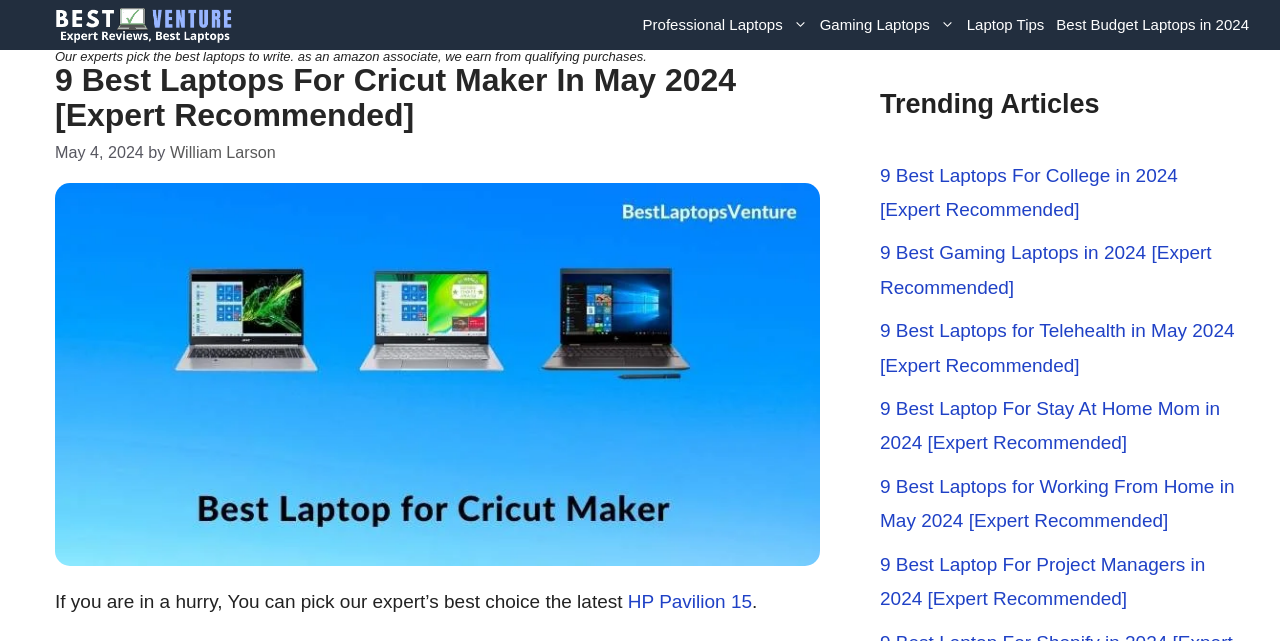Who wrote the article about laptops for Cricut maker?
Please use the image to provide a one-word or short phrase answer.

William Larson